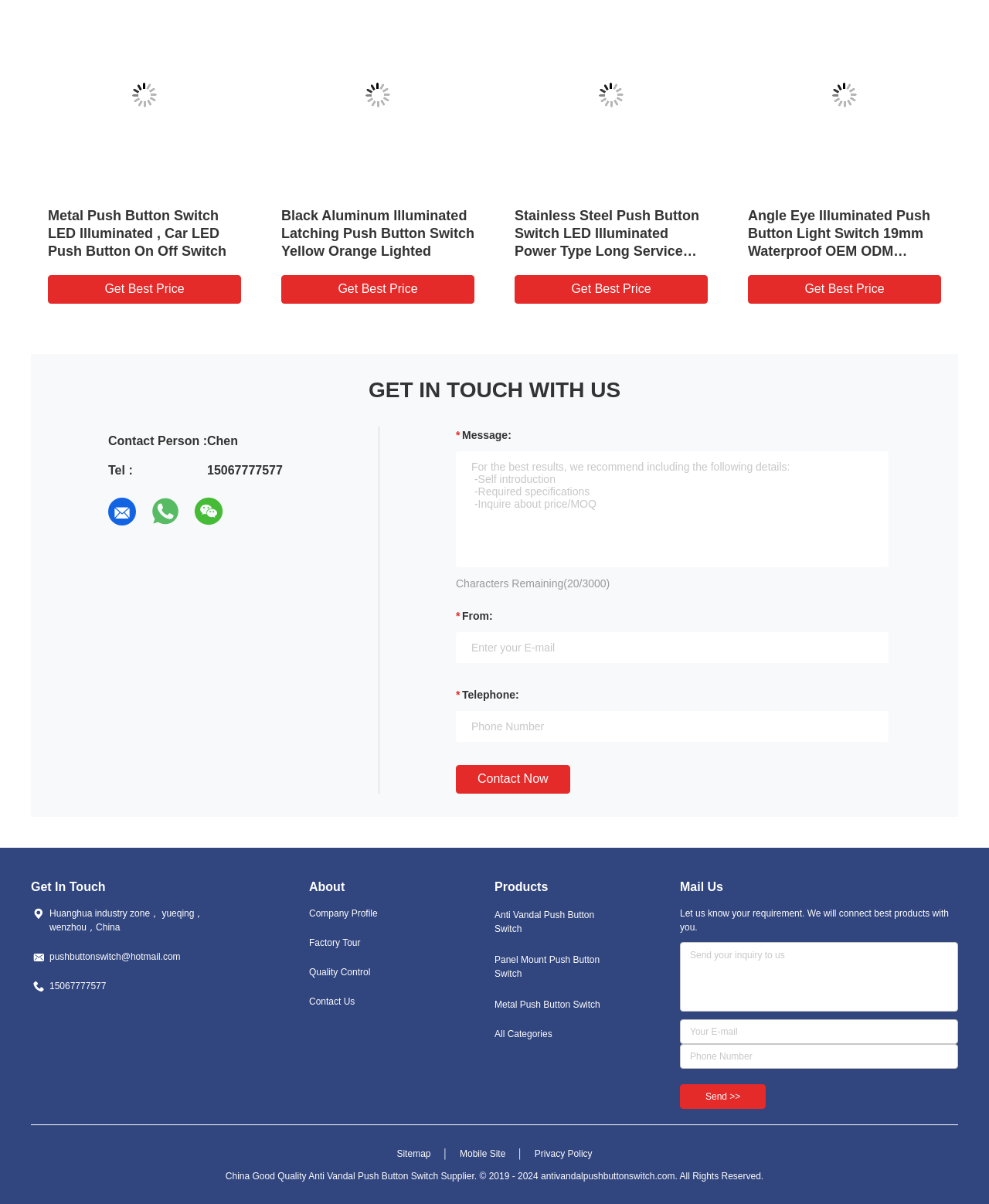Reply to the question with a single word or phrase:
How many social media links are provided?

4